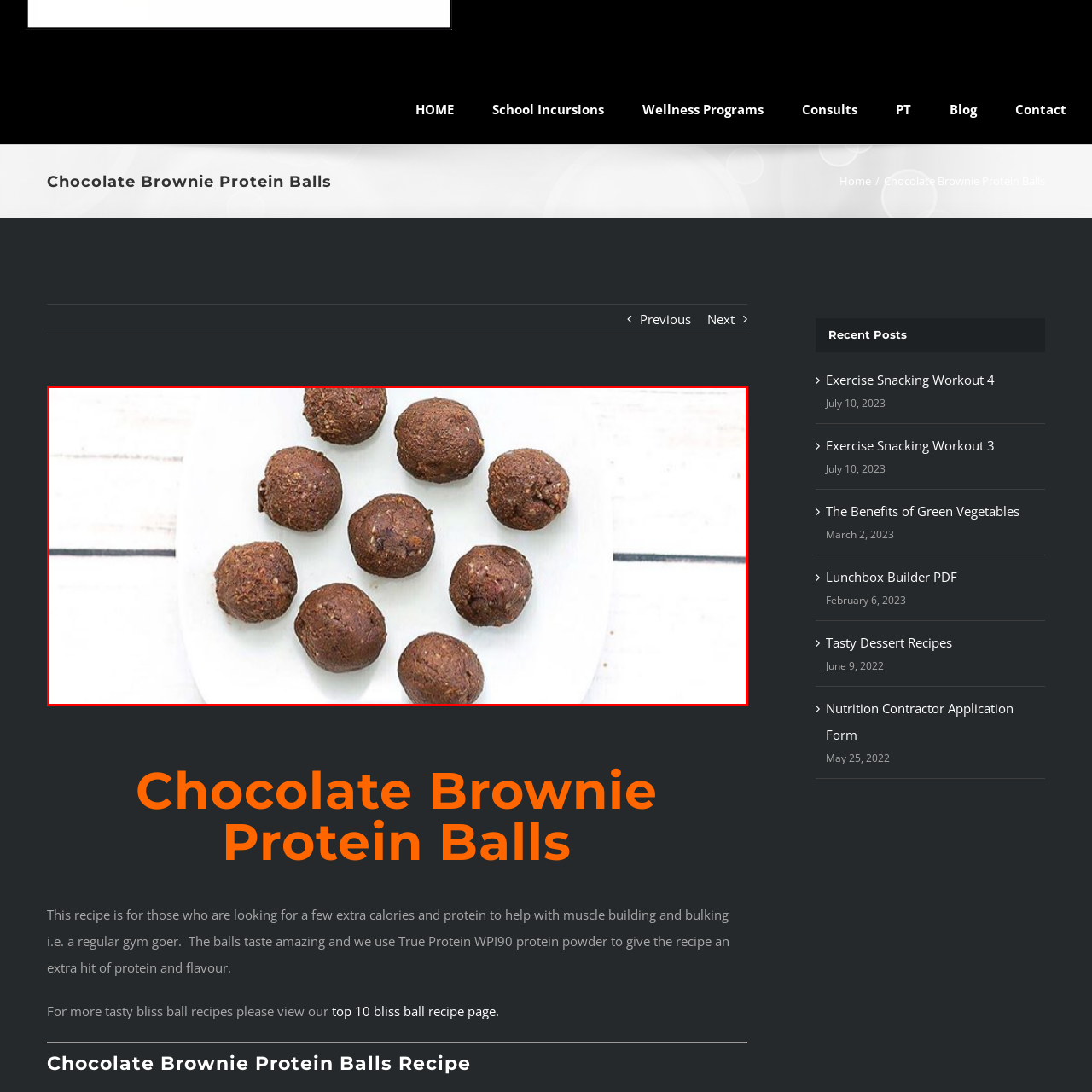What is the purpose of the protein balls?
Carefully examine the image within the red bounding box and provide a detailed answer to the question.

According to the caption, the protein balls are ideal for 'post-workout refueling or a quick energy boost', suggesting that they are intended to provide a convenient and nutritious source of energy for individuals who engage in physical activity.